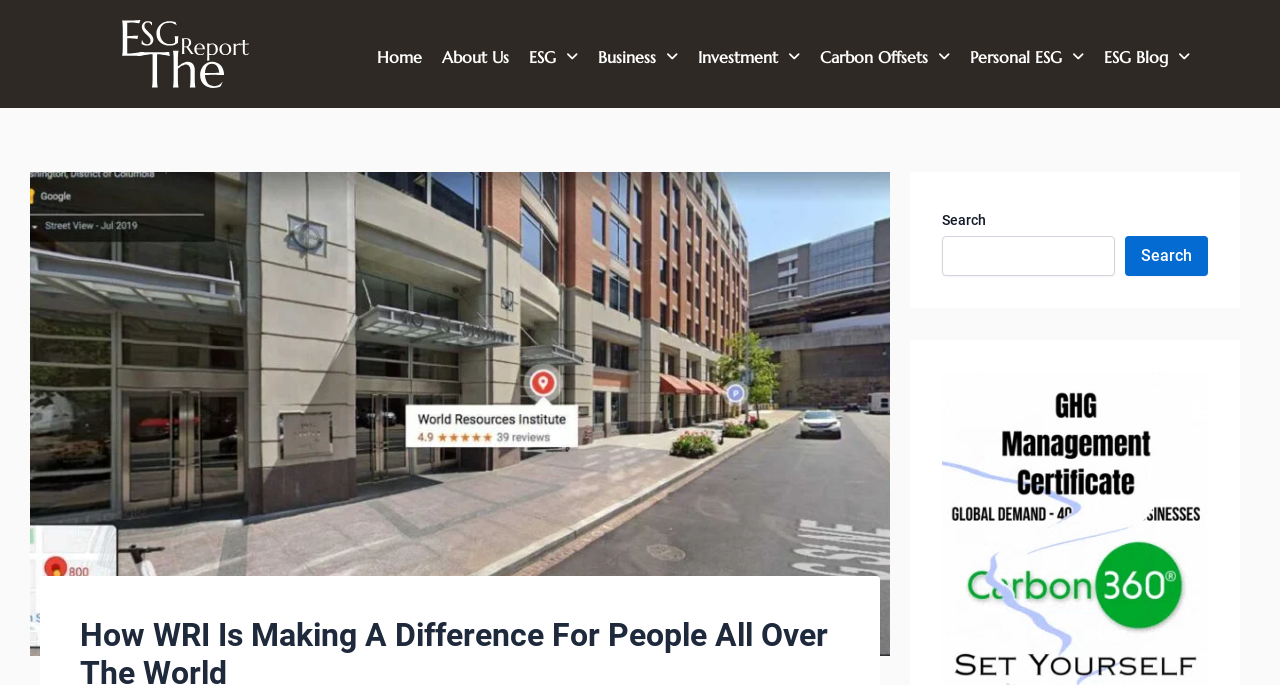What is the purpose of the search box?
Using the information presented in the image, please offer a detailed response to the question.

The search box is located in the top right corner of the webpage, and it has a label 'Search' and a button with the same label, indicating that its purpose is to allow users to search the website for specific content.